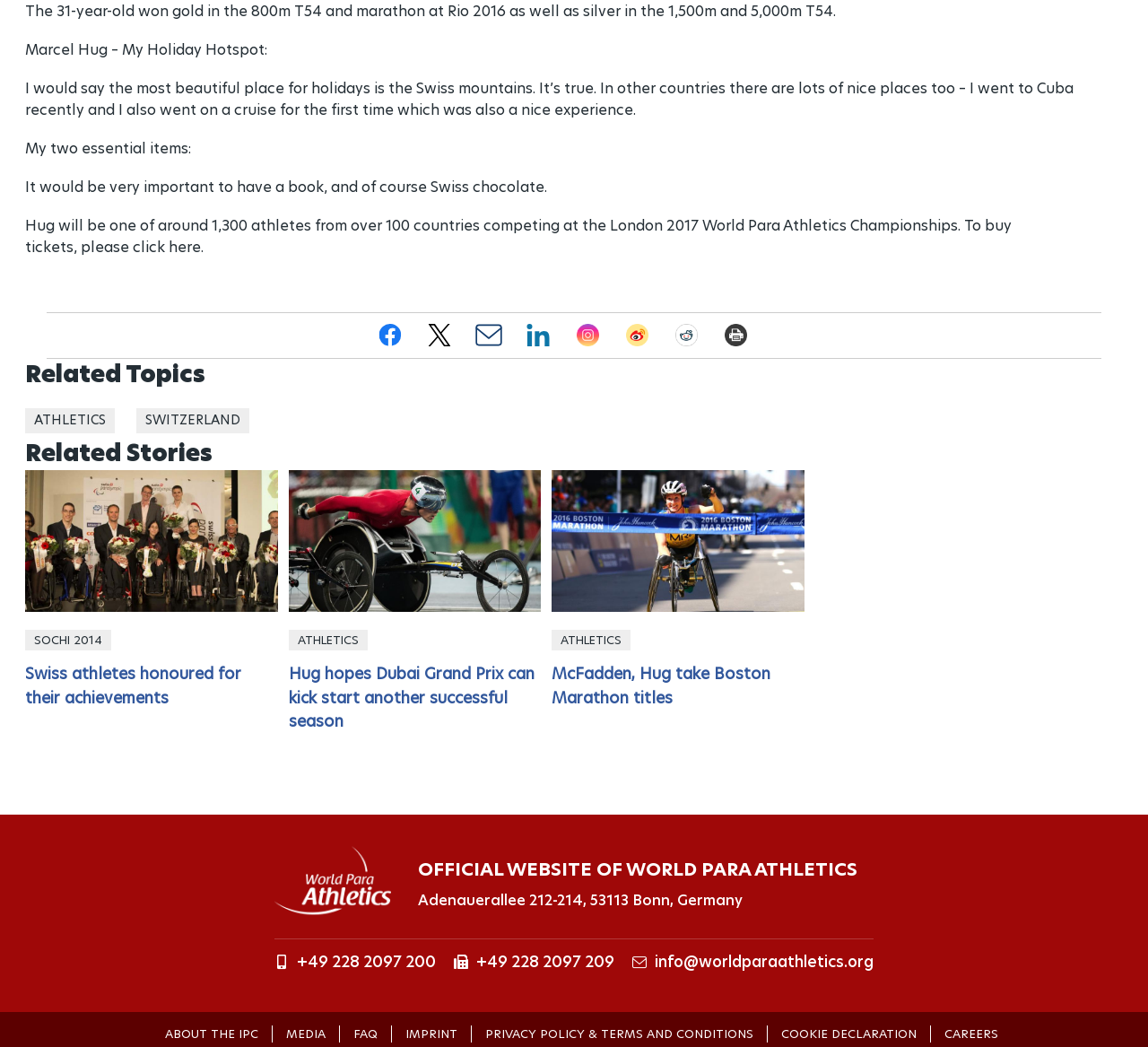How many social media platforms are available for sharing?
Craft a detailed and extensive response to the question.

There are 7 social media platforms available for sharing: Facebook, Twitter, Email, Linkedin, Instagram, Weibo, and Reddit.